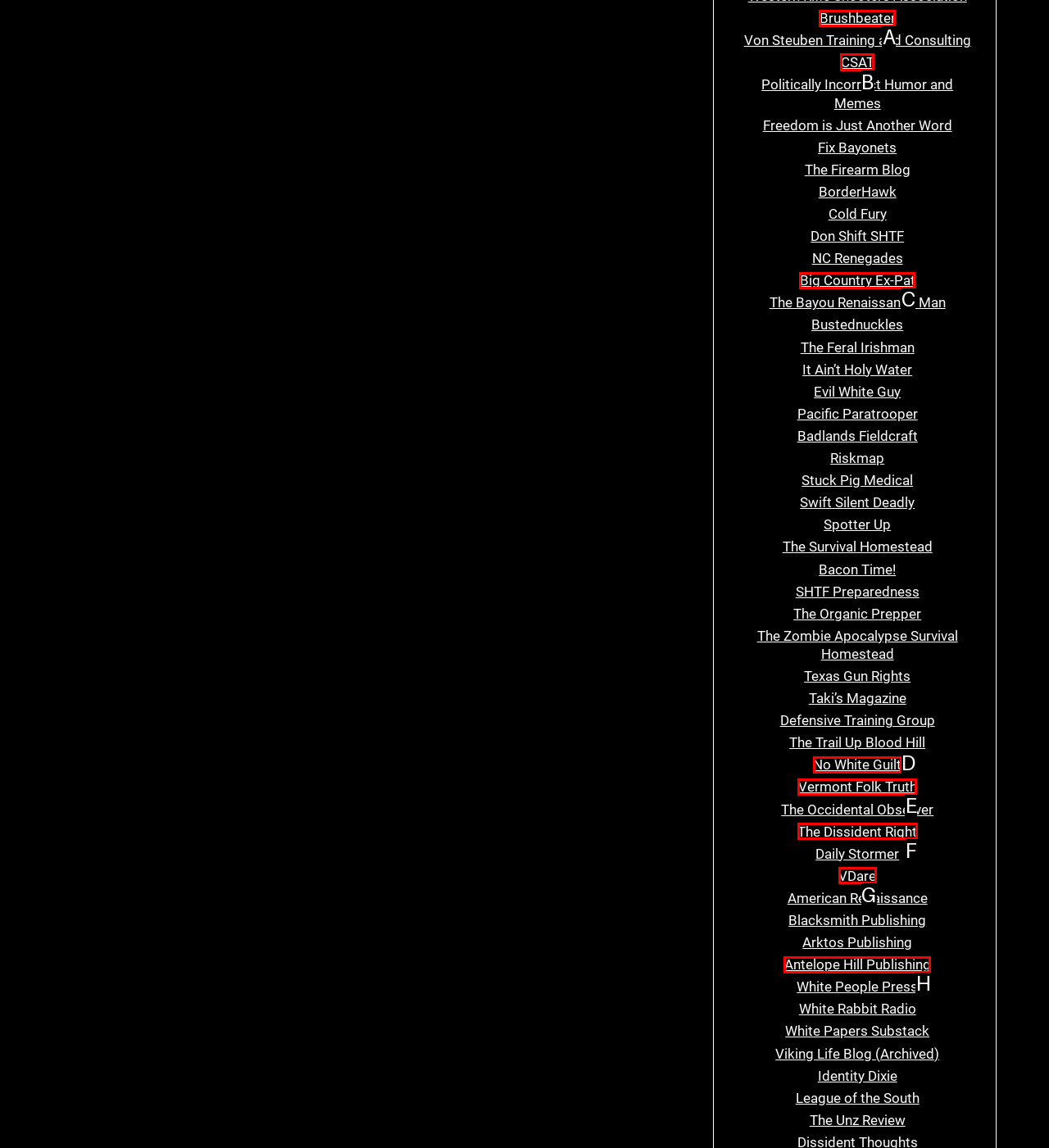Identify the correct UI element to click on to achieve the task: Click on the 'Search' button. Provide the letter of the appropriate element directly from the available choices.

None